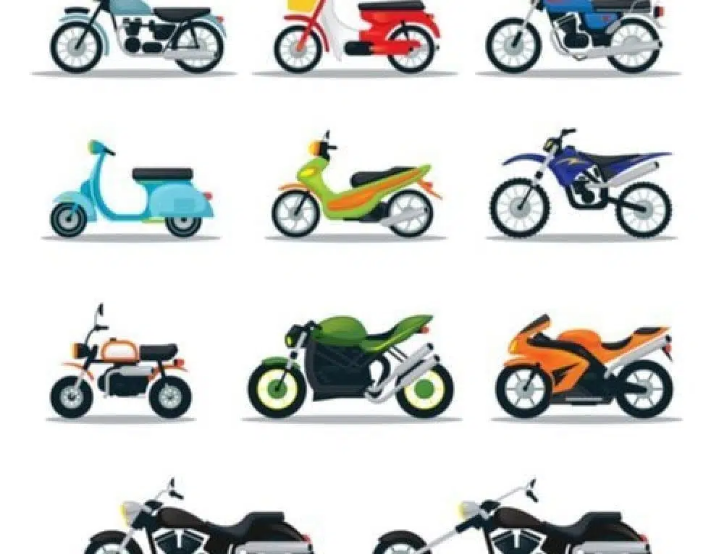What is the essence of the motorcycling culture captured?
Could you answer the question in a detailed manner, providing as much information as possible?

The illustration captures the essence of motorcycling culture by showcasing a range of motorcycle styles, from compact and colorful scooters to powerful sport bikes designed for speed. This highlights the diversity and emphasis on speed within the motorcycling culture.